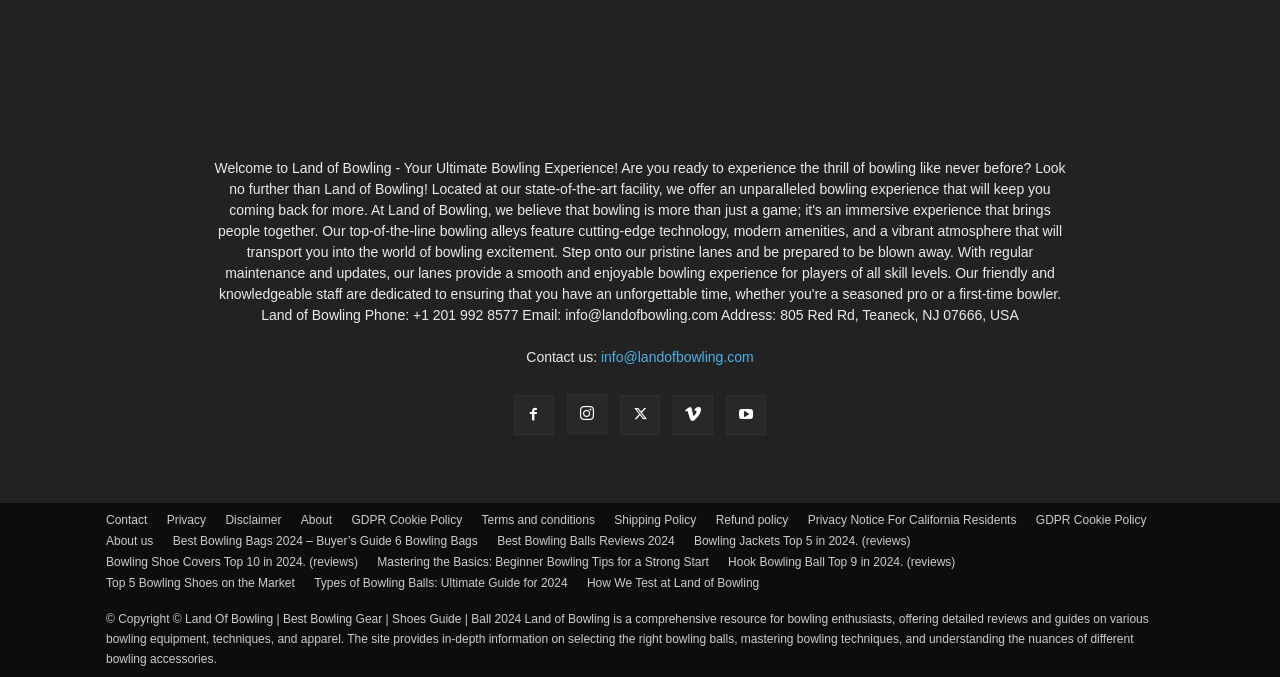How many social media links are there?
Answer the question in as much detail as possible.

I counted the number of social media links by looking at the links with Unicode characters '', '', '', '', and '' which are located at [0.401, 0.583, 0.432, 0.642], [0.443, 0.581, 0.474, 0.64], [0.484, 0.583, 0.516, 0.642], [0.526, 0.583, 0.557, 0.642], and [0.568, 0.583, 0.599, 0.642] respectively.